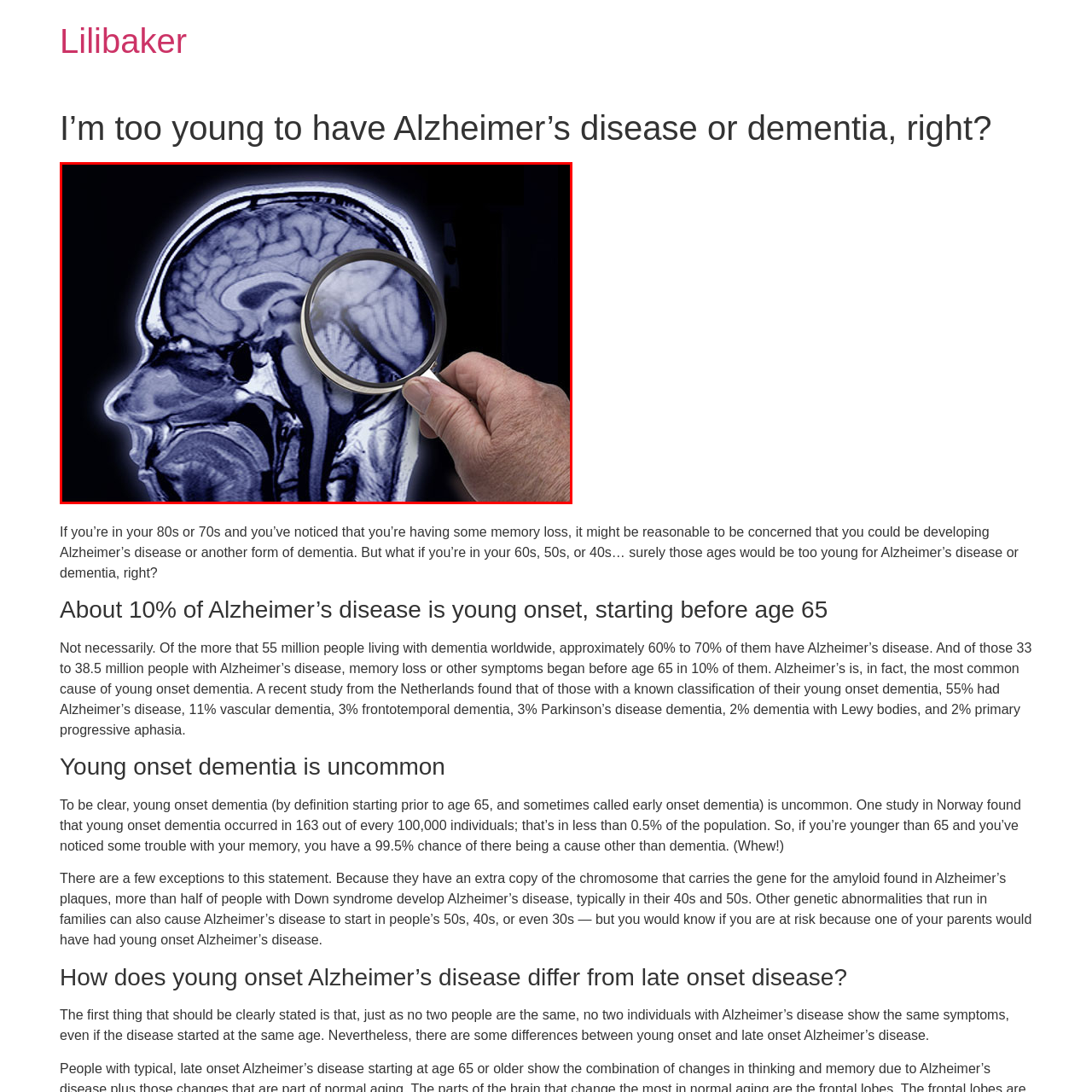What is the potential disease being explored?
Pay attention to the image within the red bounding box and answer using just one word or a concise phrase.

Alzheimer's disease